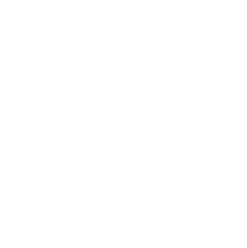Provide a comprehensive description of the image.

The image showcases the cover art for "Solo Time for Violin Book 1," a sheet music collection available from Piano Traders. This book is designed for violin learners and features a variety of pieces aimed at enhancing skill and technique. Accompanying this image are details indicating its price, NZD $55.00, and a link inviting users to read more about the book. The layout suggests that it is part of a related products section, implying that visitors can explore additional educational materials in the same genre.